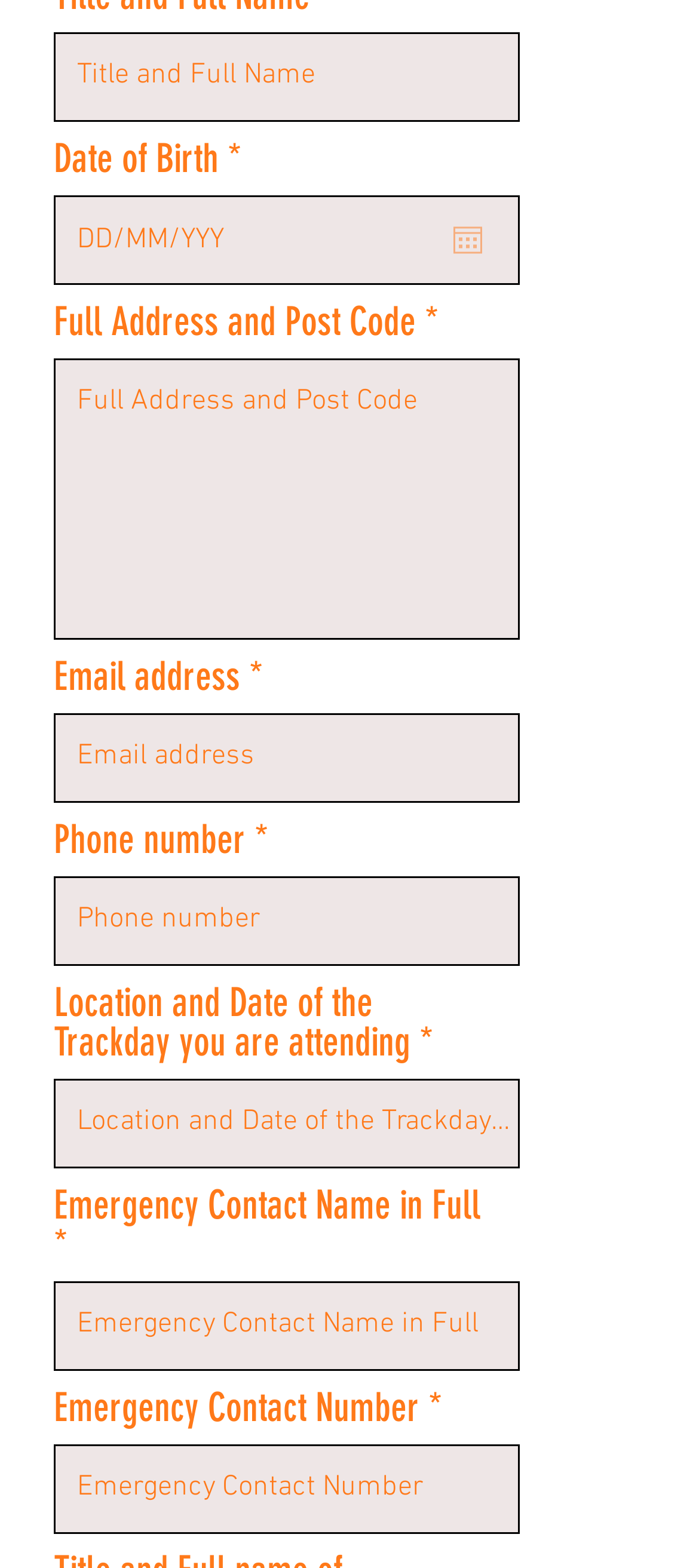Locate the bounding box coordinates of the area that needs to be clicked to fulfill the following instruction: "Enter title and full name". The coordinates should be in the format of four float numbers between 0 and 1, namely [left, top, right, bottom].

[0.077, 0.02, 0.744, 0.077]